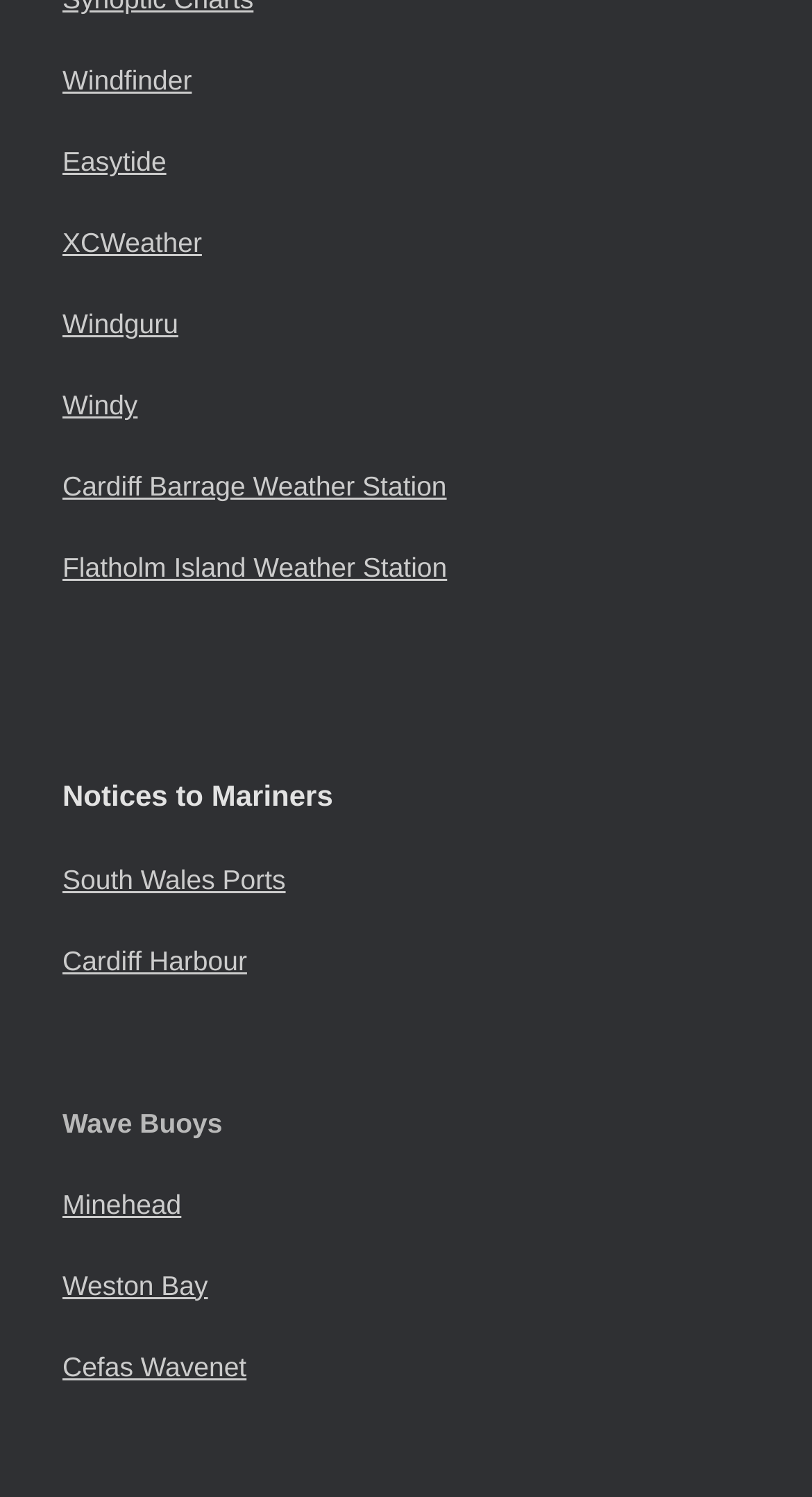Extract the bounding box coordinates of the UI element described: "South Wales Ports". Provide the coordinates in the format [left, top, right, bottom] with values ranging from 0 to 1.

[0.077, 0.577, 0.352, 0.598]